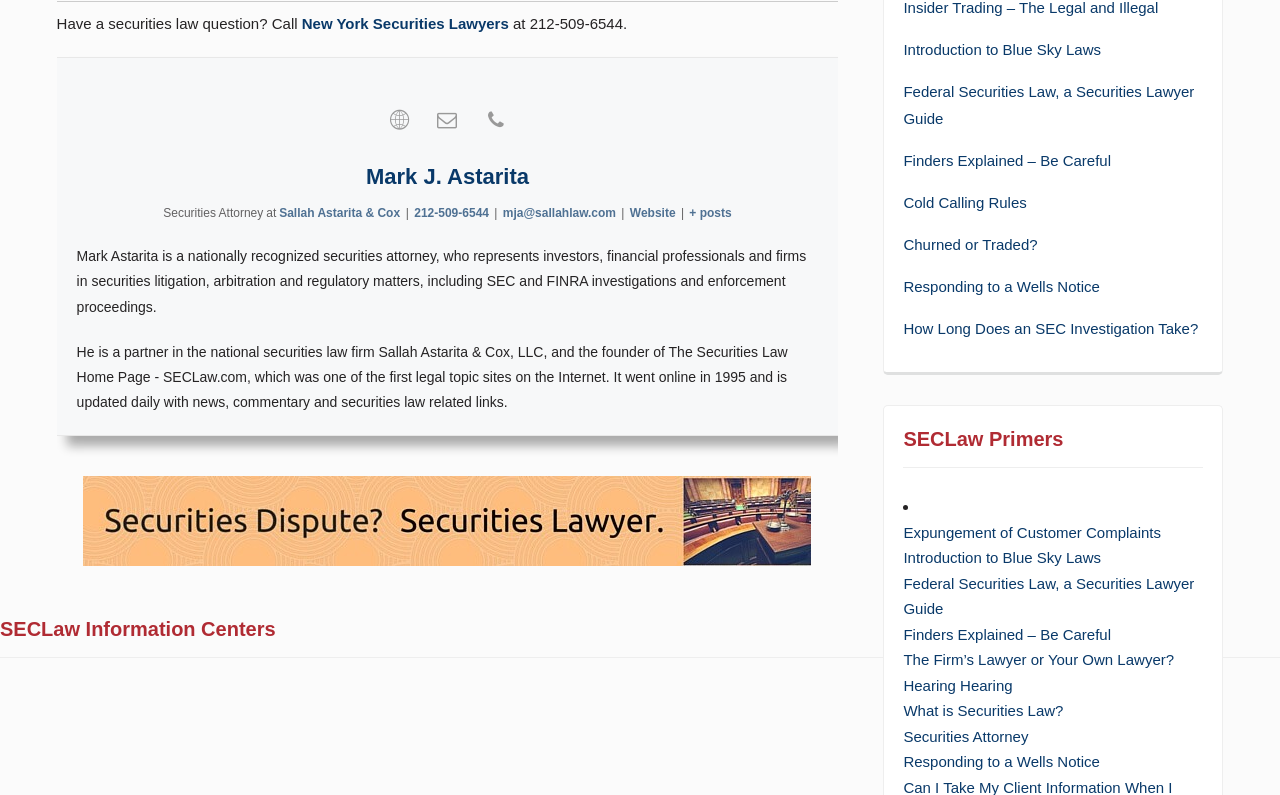Provide the bounding box coordinates, formatted as (top-left x, top-left y, bottom-right x, bottom-right y), with all values being floating point numbers between 0 and 1. Identify the bounding box of the UI element that matches the description: 212-509-6544

[0.324, 0.259, 0.382, 0.276]